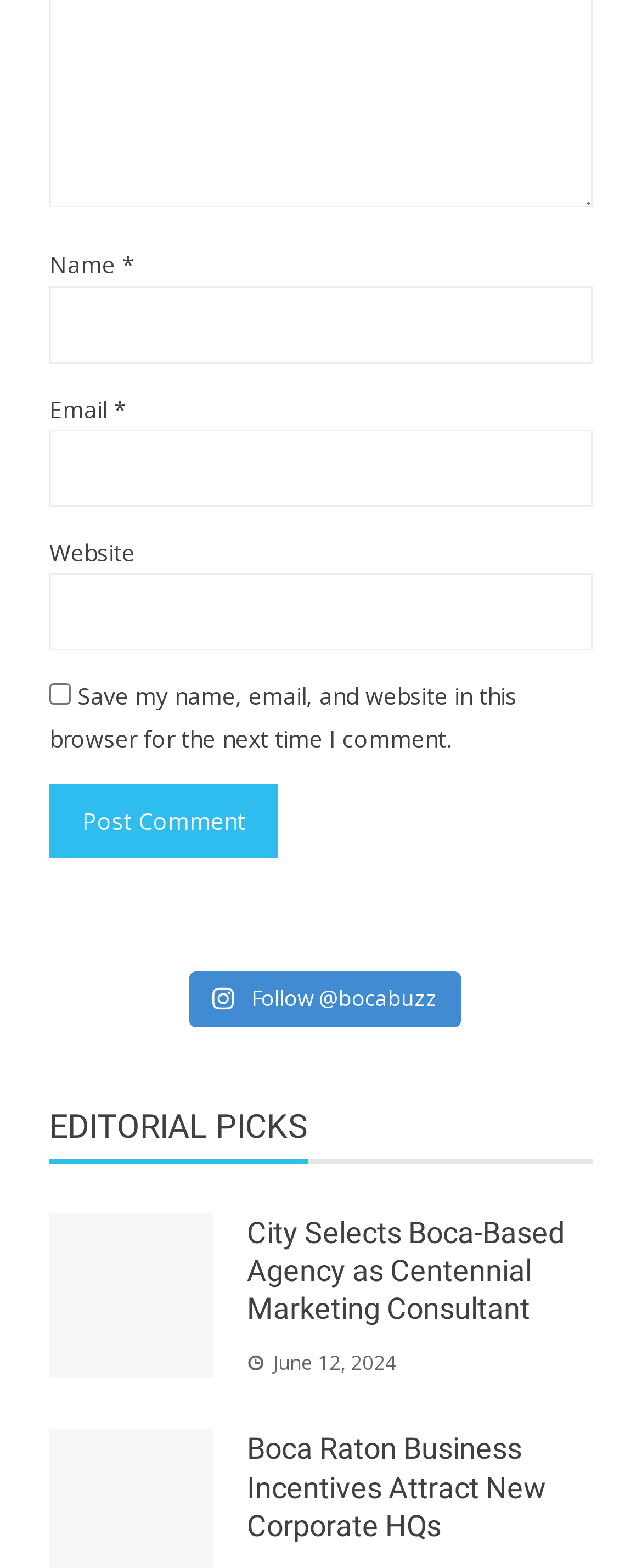What is the purpose of the checkbox?
Please answer the question with as much detail and depth as you can.

The checkbox has a description 'Save my name, email, and website in this browser for the next time I comment.' which indicates its purpose is to save the user's comment information for future use.